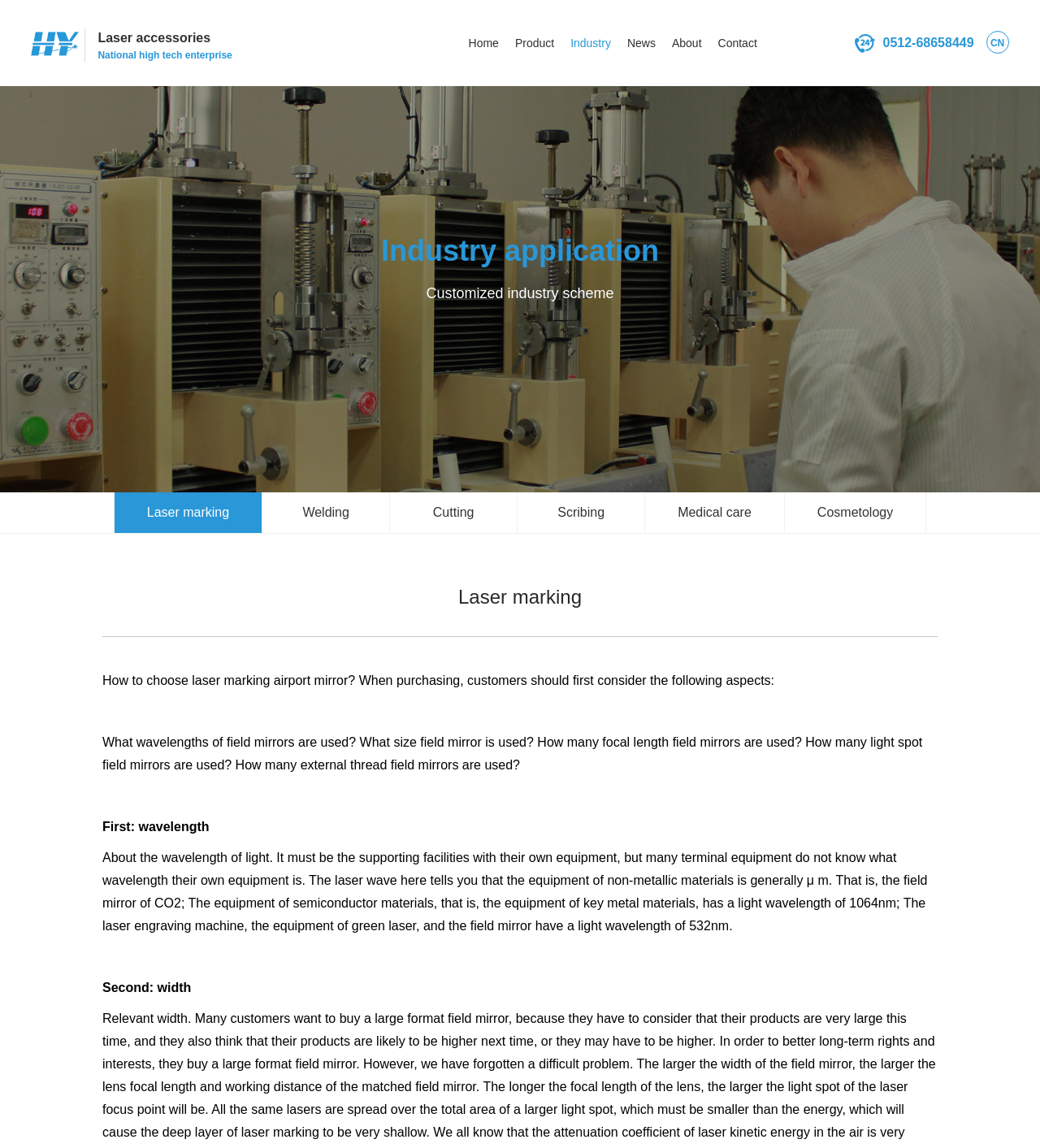What is the wavelength of light for non-metallic materials?
Based on the visual information, provide a detailed and comprehensive answer.

According to the text, the wavelength of light for non-metallic materials is μm, which is used in CO2 equipment.